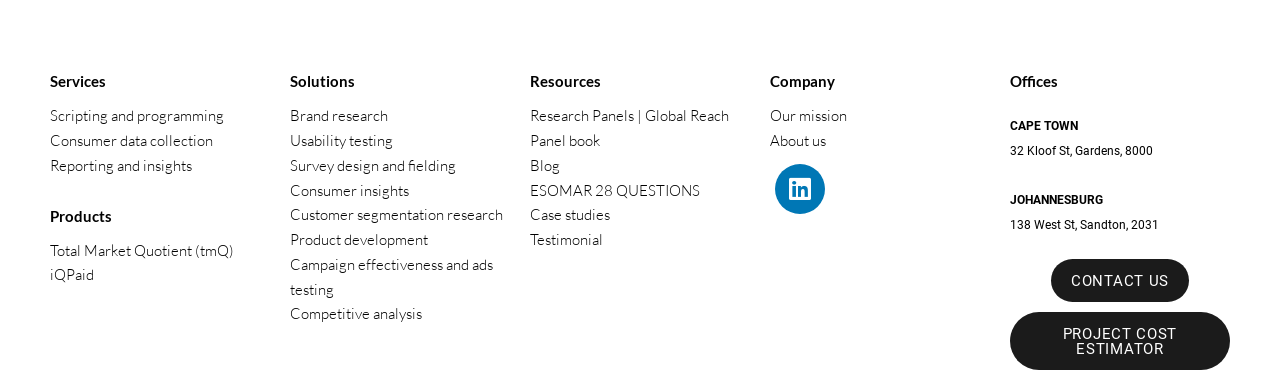Please identify the bounding box coordinates of the element's region that needs to be clicked to fulfill the following instruction: "Check out the Blog". The bounding box coordinates should consist of four float numbers between 0 and 1, i.e., [left, top, right, bottom].

[0.414, 0.405, 0.586, 0.47]